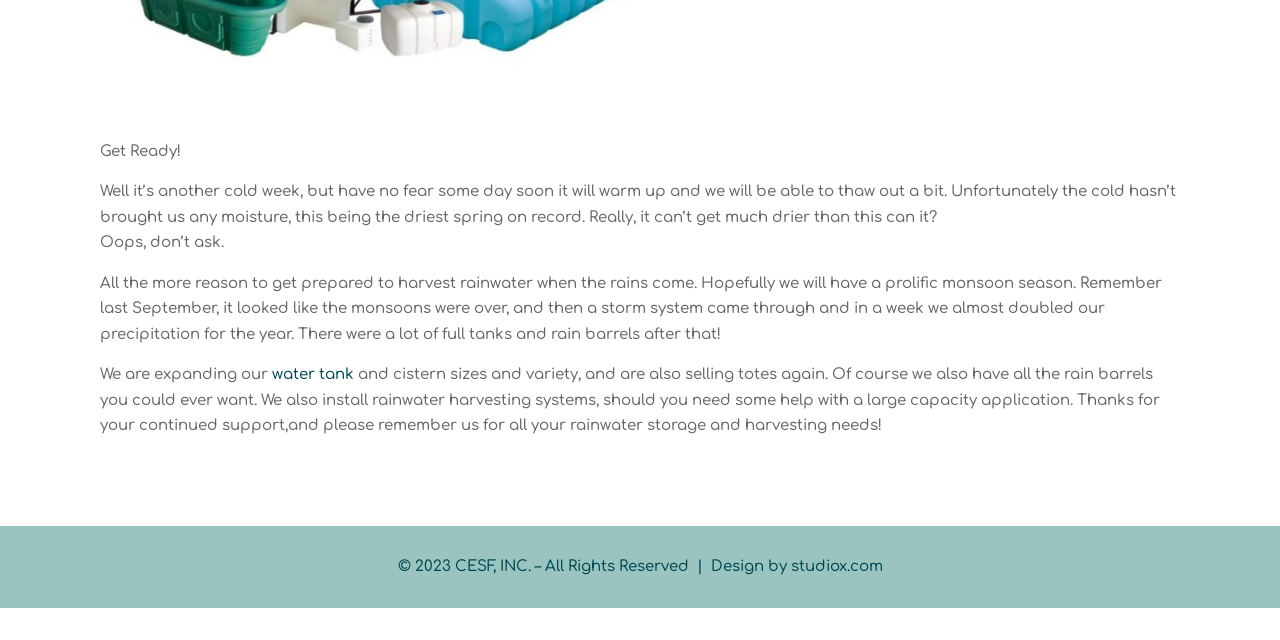Provide the bounding box coordinates for the UI element described in this sentence: "water tank". The coordinates should be four float values between 0 and 1, i.e., [left, top, right, bottom].

[0.212, 0.572, 0.277, 0.599]